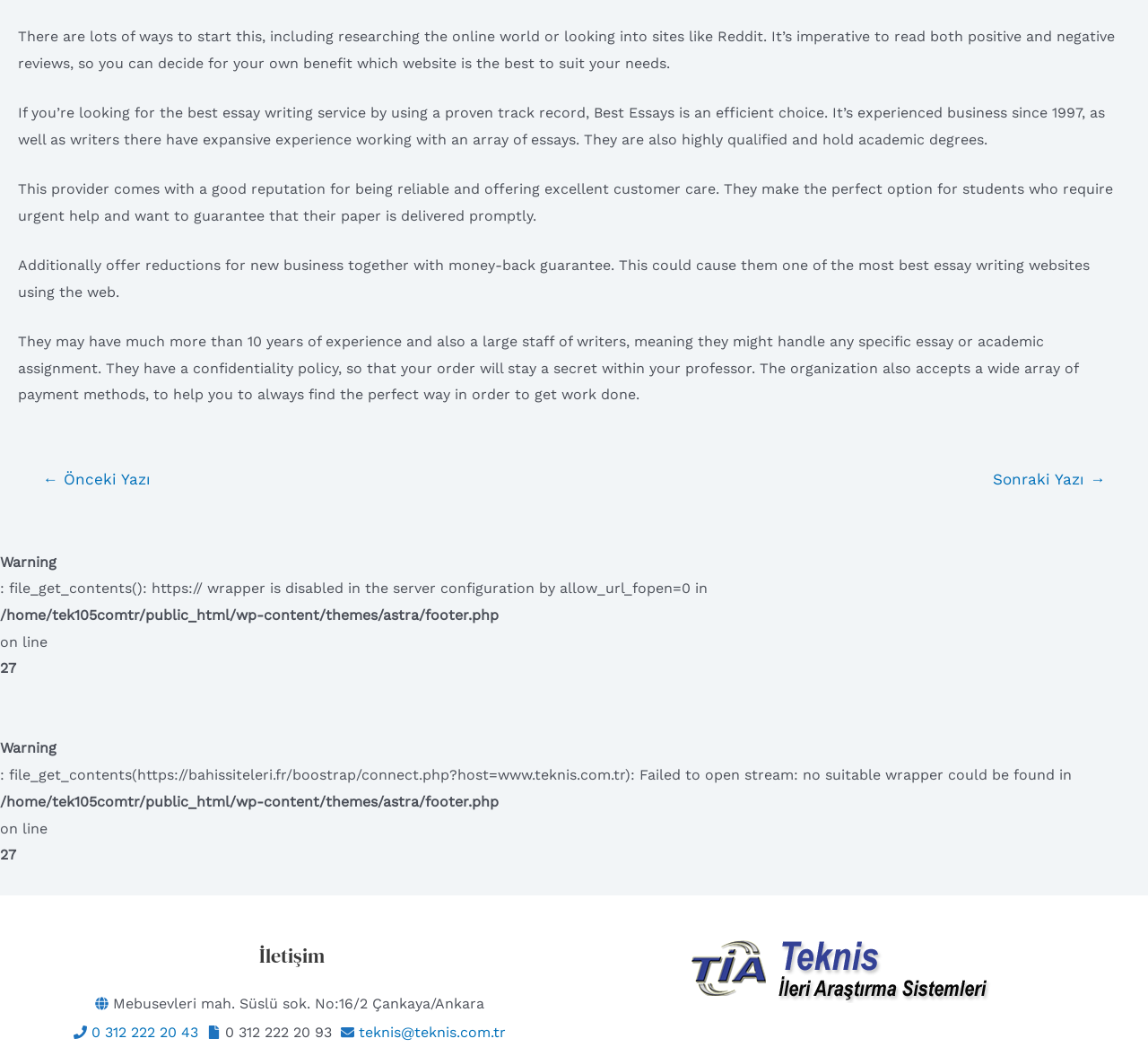What is the name of the essay writing service mentioned?
Utilize the image to construct a detailed and well-explained answer.

The webpage mentions 'Best Essays' as an efficient choice for essay writing services with a proven track record since 1997.